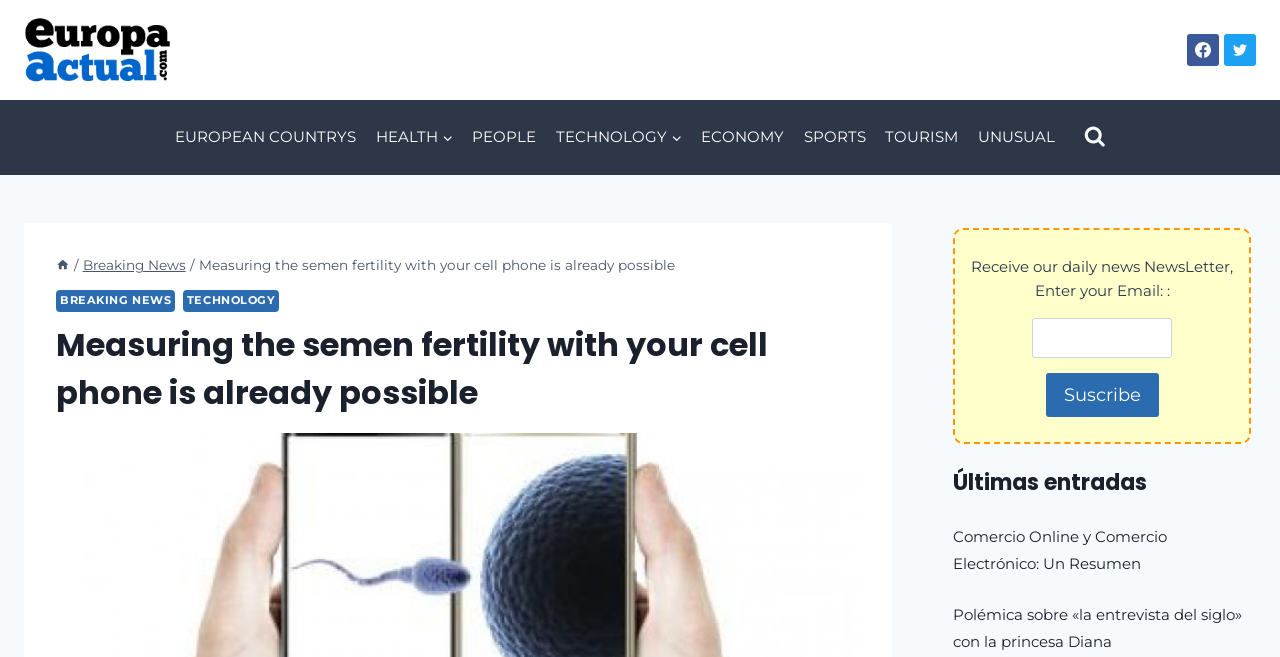Locate the bounding box coordinates of the element that should be clicked to execute the following instruction: "Read the latest entry about Comercio Online y Comercio Electrónico".

[0.745, 0.802, 0.912, 0.872]